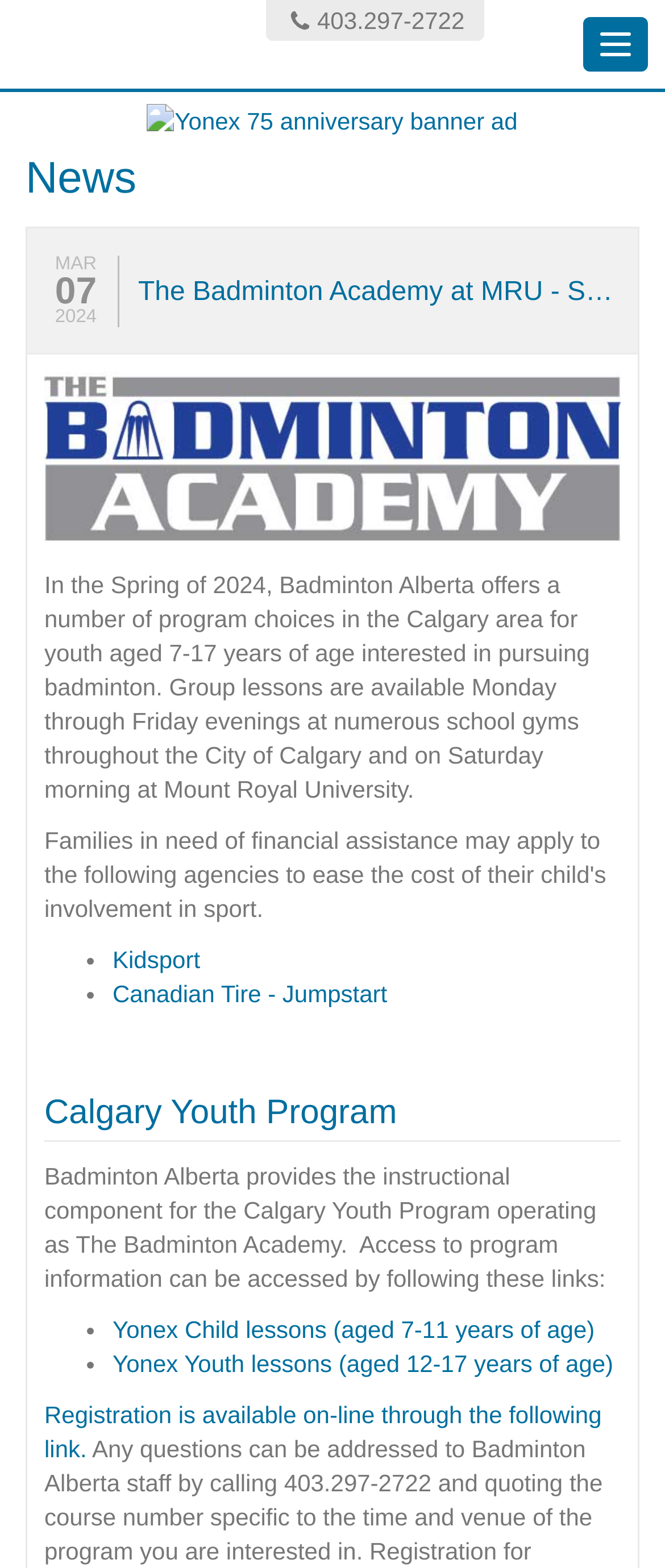Determine the bounding box coordinates of the clickable element to achieve the following action: 'Learn about 'Kidsport''. Provide the coordinates as four float values between 0 and 1, formatted as [left, top, right, bottom].

[0.169, 0.603, 0.301, 0.62]